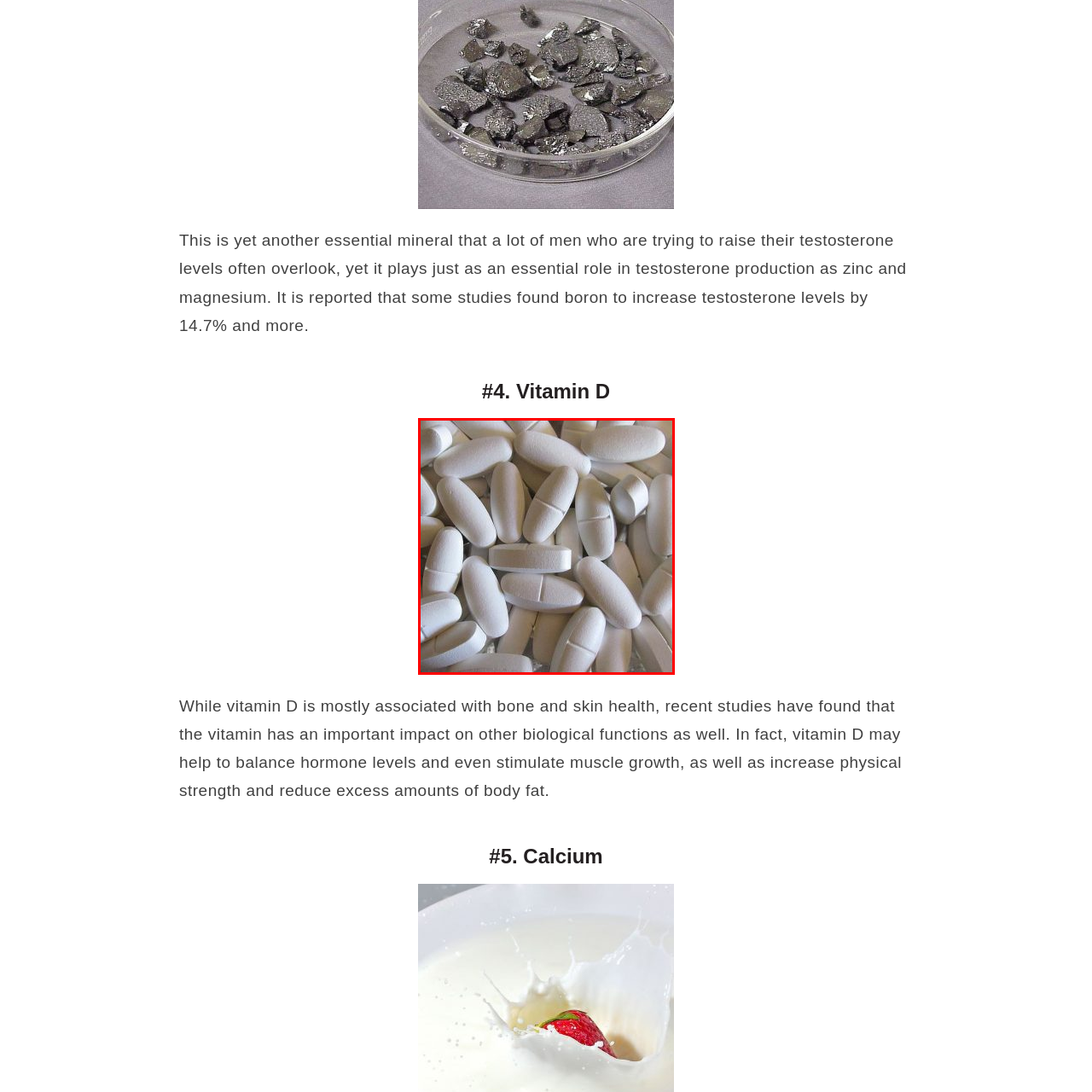What is the role of Vitamin D in hormonal balance?
Direct your attention to the highlighted area in the red bounding box of the image and provide a detailed response to the question.

According to the caption, emerging studies suggest that Vitamin D significantly influences hormonal balance, which implies that it plays a crucial part in maintaining a healthy hormonal balance in the body.